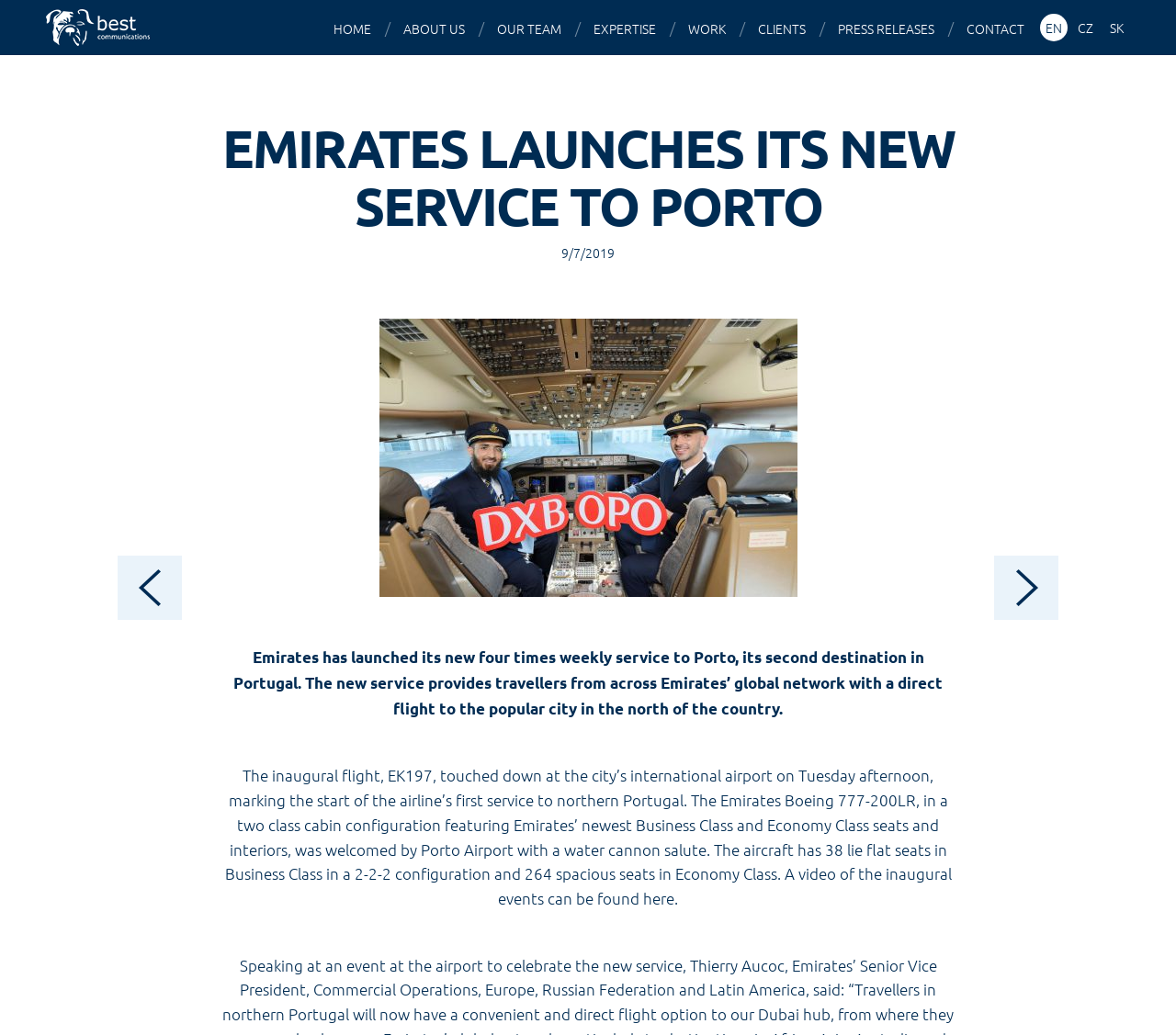Please identify the bounding box coordinates of the element's region that needs to be clicked to fulfill the following instruction: "Click on HOME". The bounding box coordinates should consist of four float numbers between 0 and 1, i.e., [left, top, right, bottom].

None